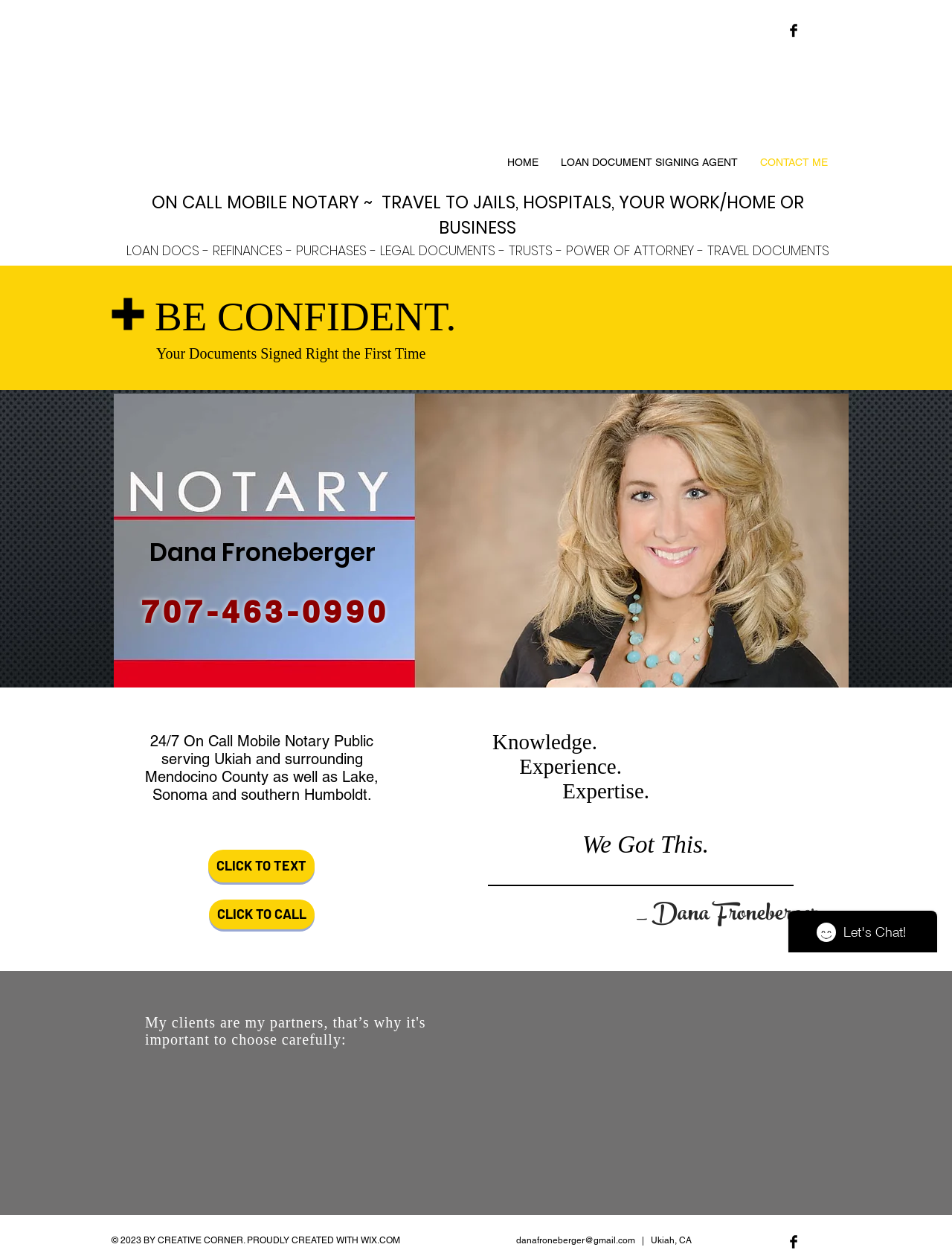Please give a succinct answer using a single word or phrase:
What is the phone number of Dana Froneberger?

707-463-0990